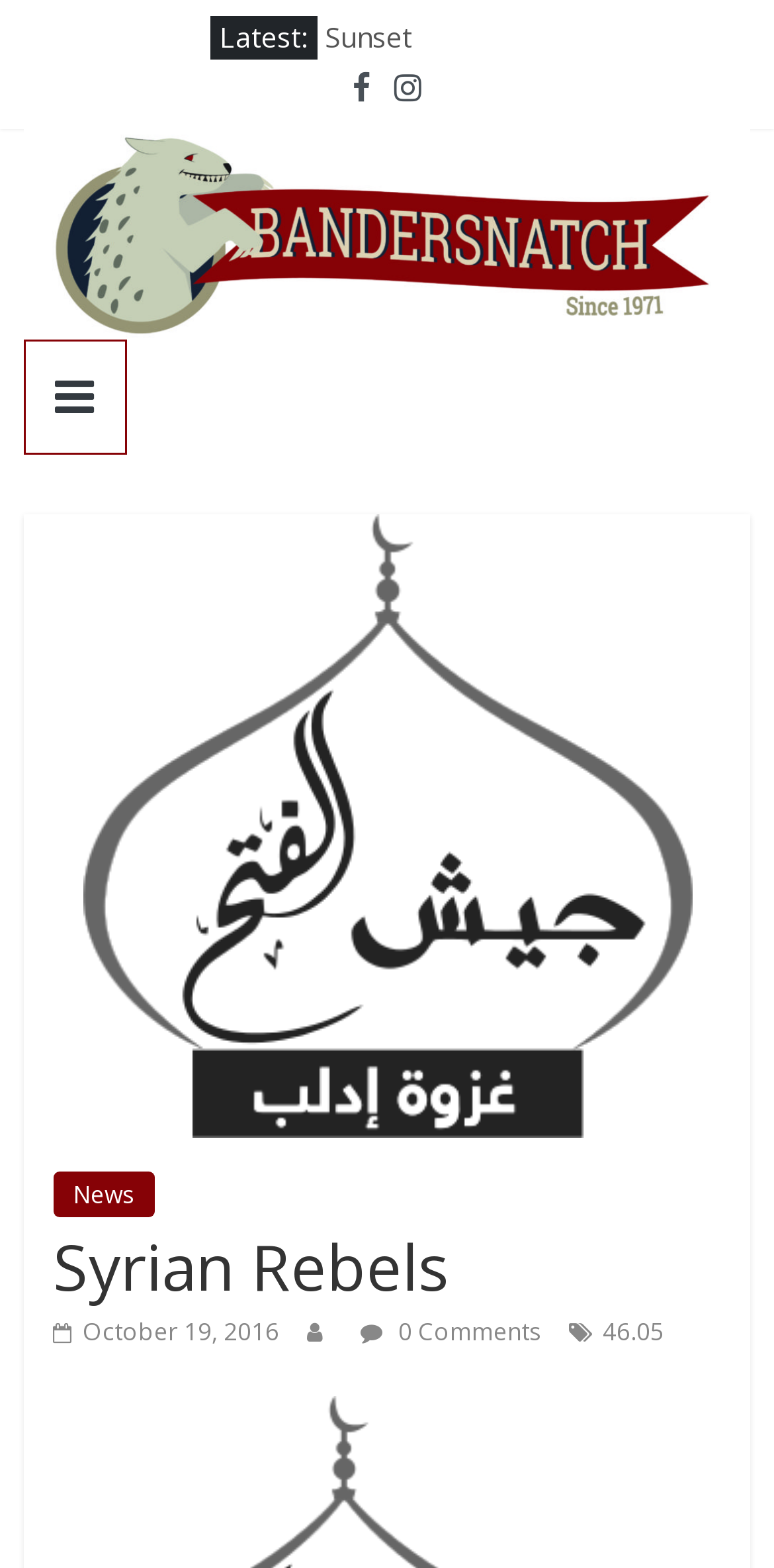Please find the bounding box coordinates of the element's region to be clicked to carry out this instruction: "go to Bandersnatch".

[0.03, 0.083, 0.97, 0.111]